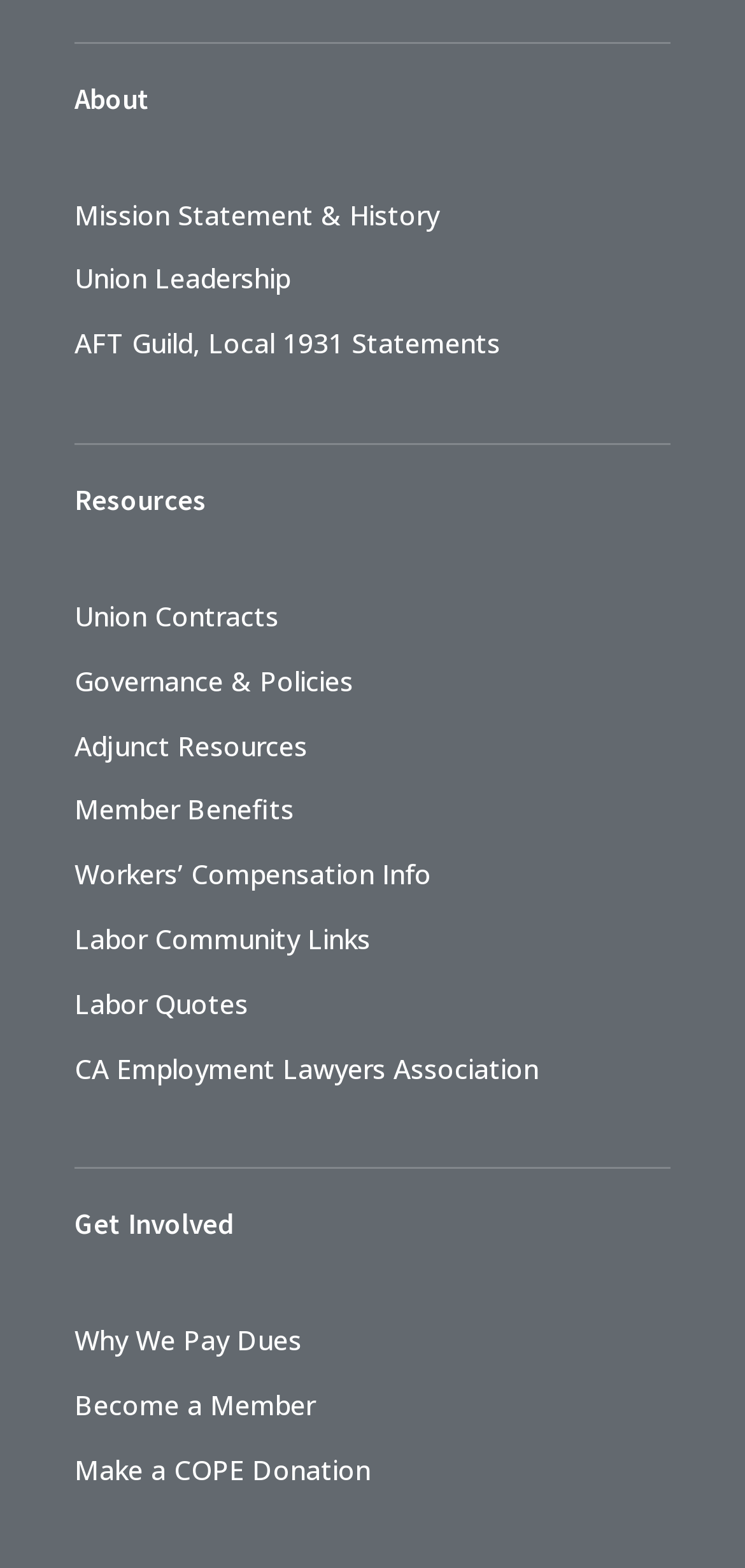Please specify the bounding box coordinates in the format (top-left x, top-left y, bottom-right x, bottom-right y), with all values as floating point numbers between 0 and 1. Identify the bounding box of the UI element described by: Union Leadership

[0.1, 0.166, 0.39, 0.189]